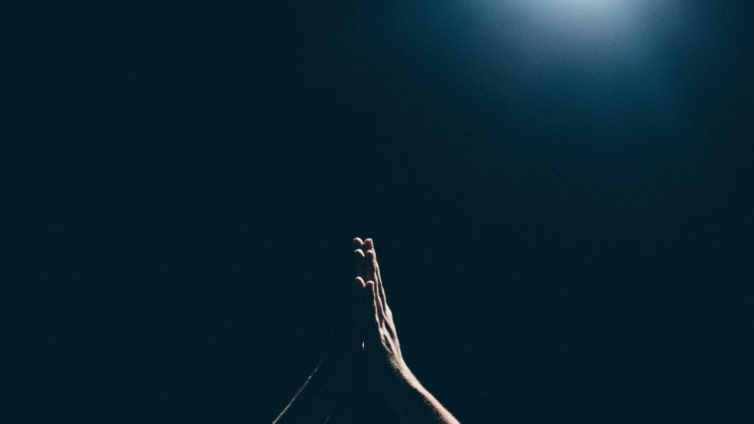What theme does the image resonate with?
Please provide a comprehensive answer based on the details in the screenshot.

The caption states that the image 'resonates with themes of mindfulness and spirituality', which suggests that the image is related to these themes.